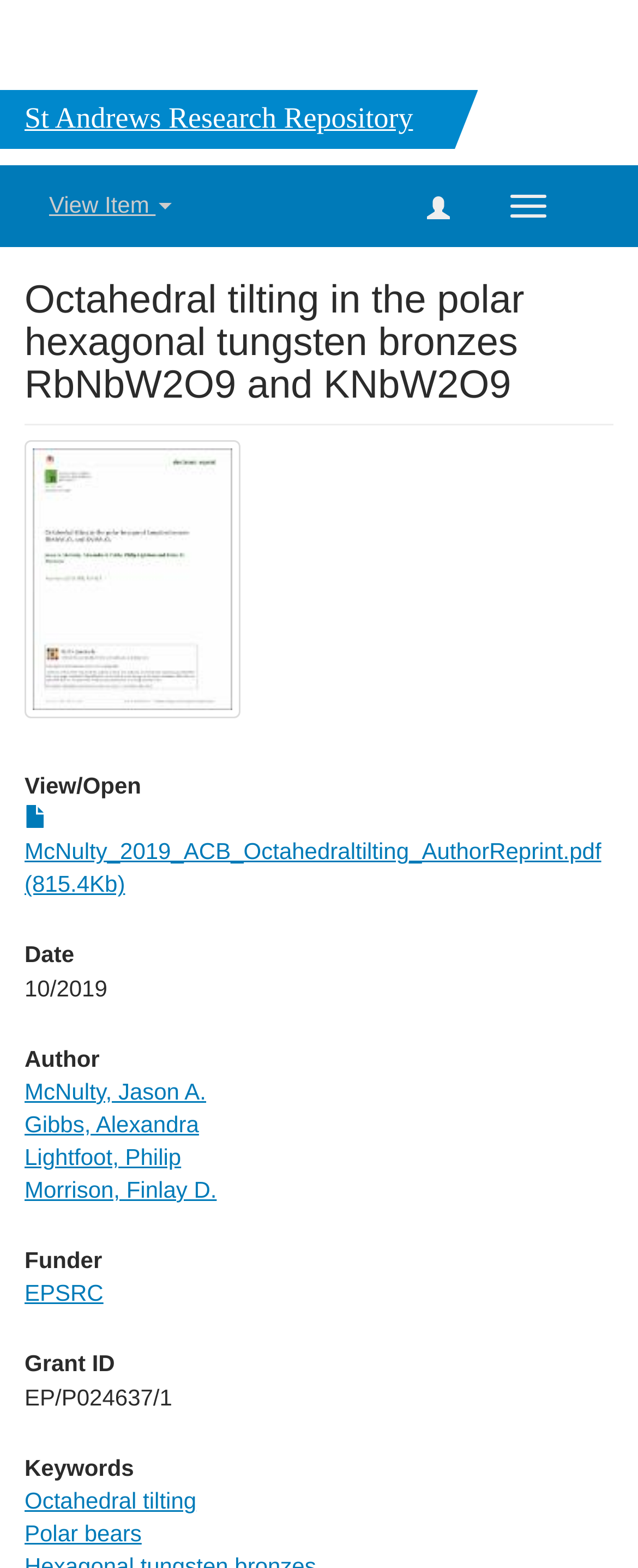What is the date of the paper?
Provide a detailed answer to the question, using the image to inform your response.

I found the answer by looking at the static text element with the text '10/2019' under the 'Date' heading.